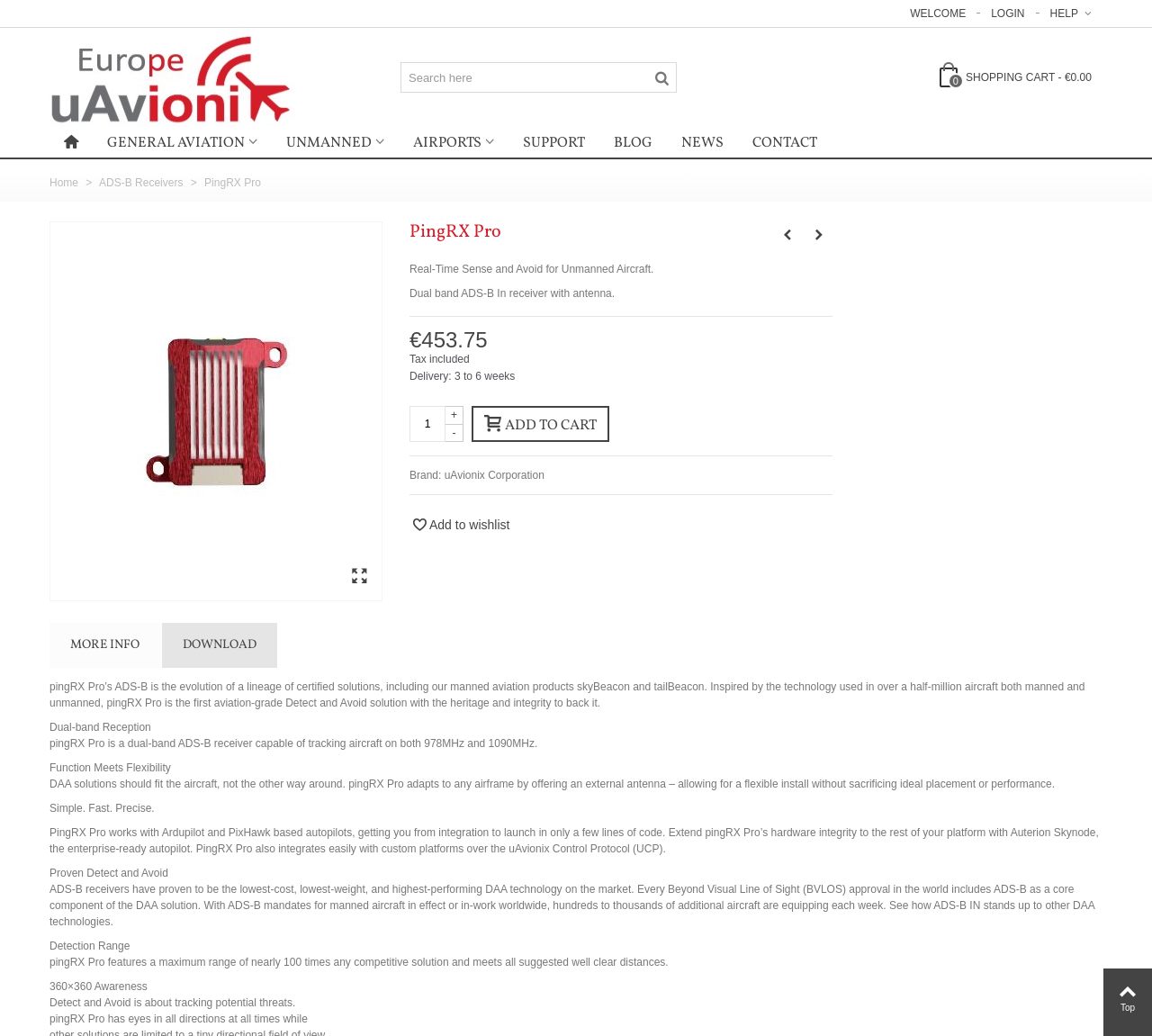For the element described, predict the bounding box coordinates as (top-left x, top-left y, bottom-right x, bottom-right y). All values should be between 0 and 1. Element description: name="search_query" placeholder="Search here"

[0.348, 0.06, 0.588, 0.089]